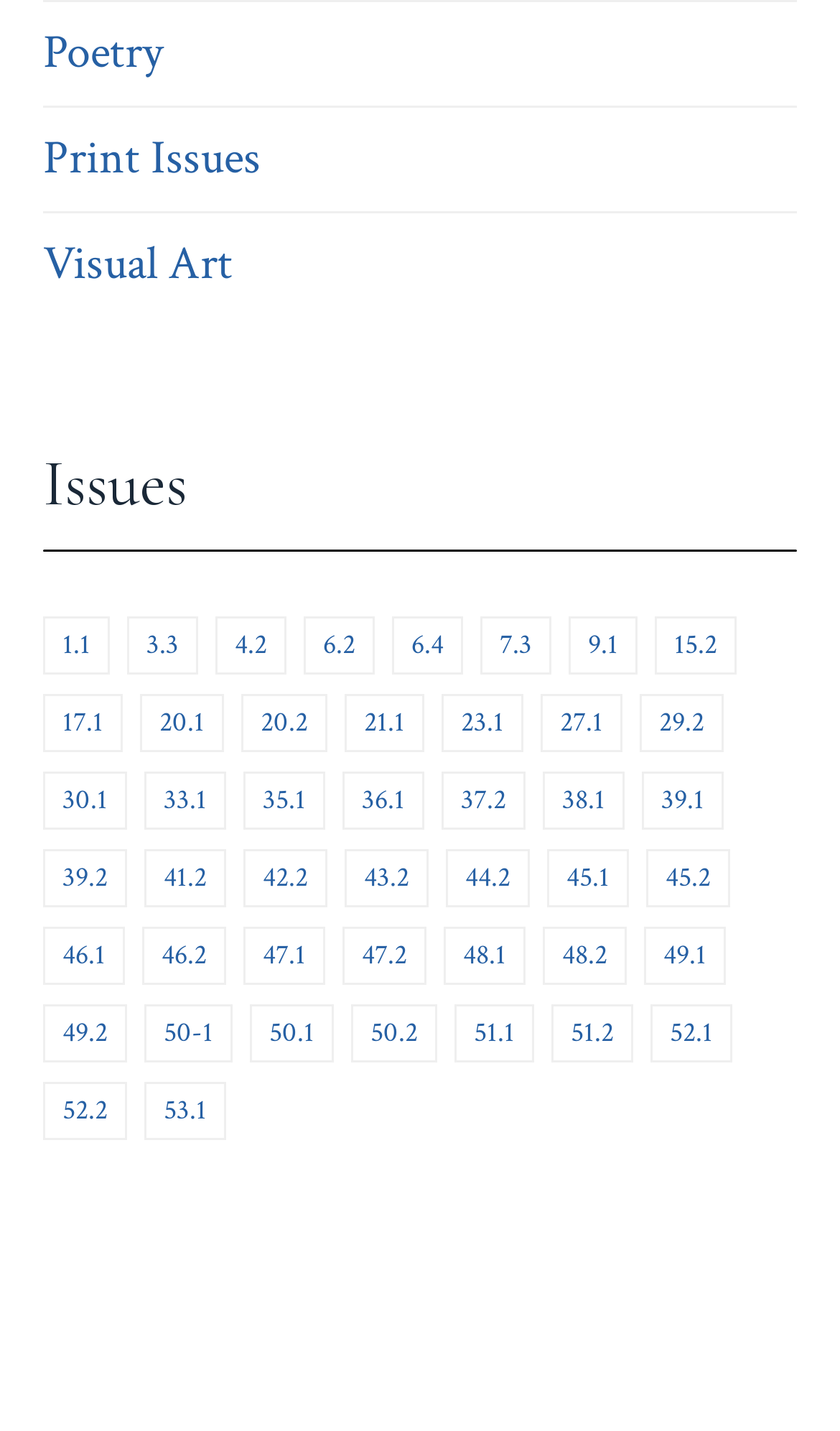Please identify the bounding box coordinates of the clickable region that I should interact with to perform the following instruction: "Click on Poetry". The coordinates should be expressed as four float numbers between 0 and 1, i.e., [left, top, right, bottom].

[0.051, 0.014, 0.195, 0.062]